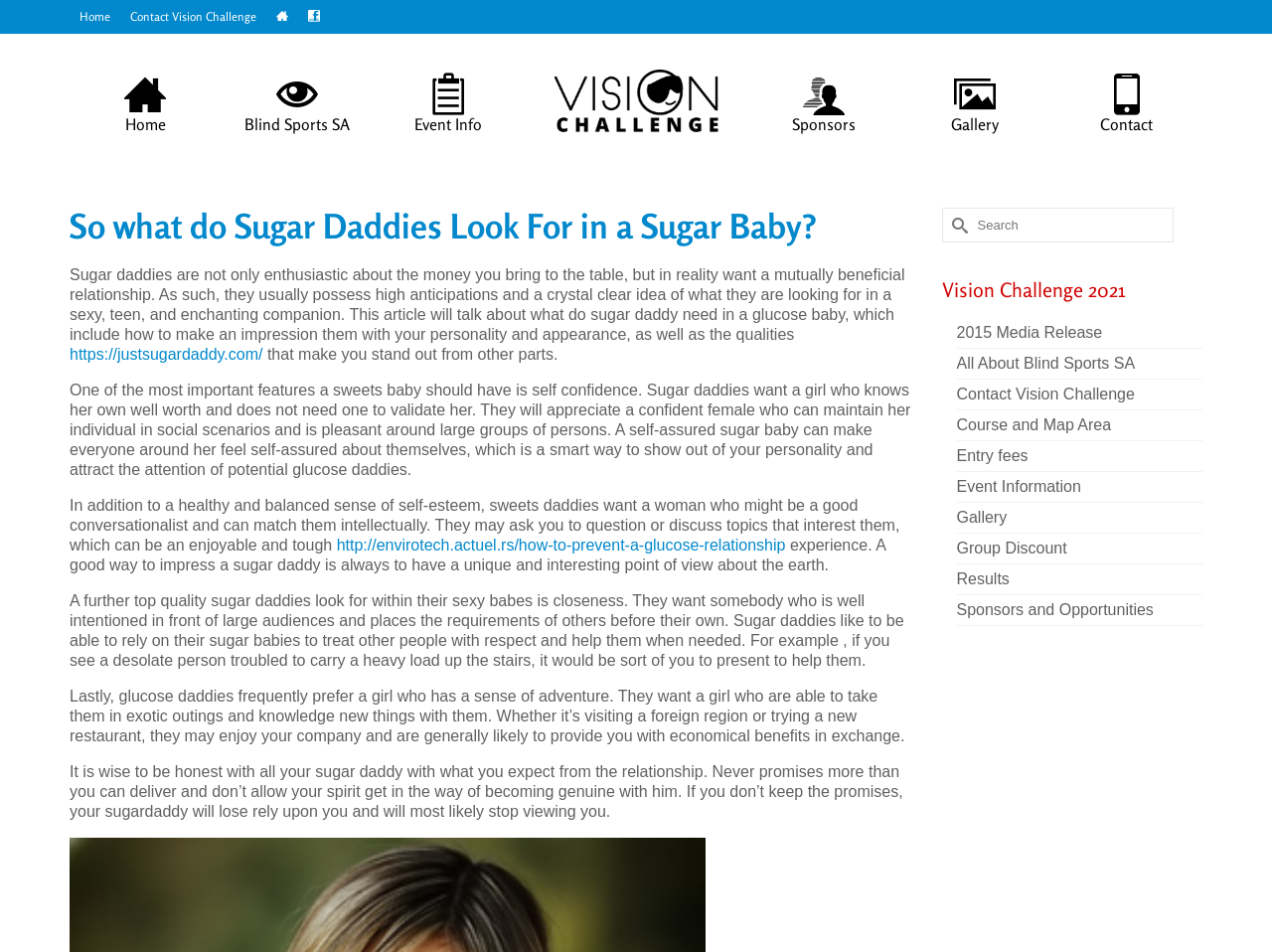Provide a comprehensive caption for the webpage.

This webpage is about sugar daddies and what they look for in a sugar baby. At the top, there are several links to navigate to different parts of the website, including "Home", "Contact Vision Challenge", and "Vision Challenge Fun Run Walk". Below these links, there is a header that reads "So what do Sugar Daddies Look For in a Sugar Baby?".

The main content of the webpage is a long article that discusses the qualities that sugar daddies look for in a sugar baby. The article is divided into several paragraphs, each discussing a different quality, such as self-confidence, being a good conversationalist, closeness, and a sense of adventure. The article also provides tips on how to impress a sugar daddy and how to maintain a healthy relationship.

On the right side of the webpage, there is a complementary section that contains a search bar, a heading that reads "Vision Challenge 2021", and several links to other pages, including "2015 Media Release", "All About Blind Sports SA", and "Contact Vision Challenge".

At the bottom of the webpage, there are several more links to other pages, including "Course and Map Area", "Entry fees", "Event Information", "Gallery", "Group Discount", "Results", and "Sponsors and Opportunities".